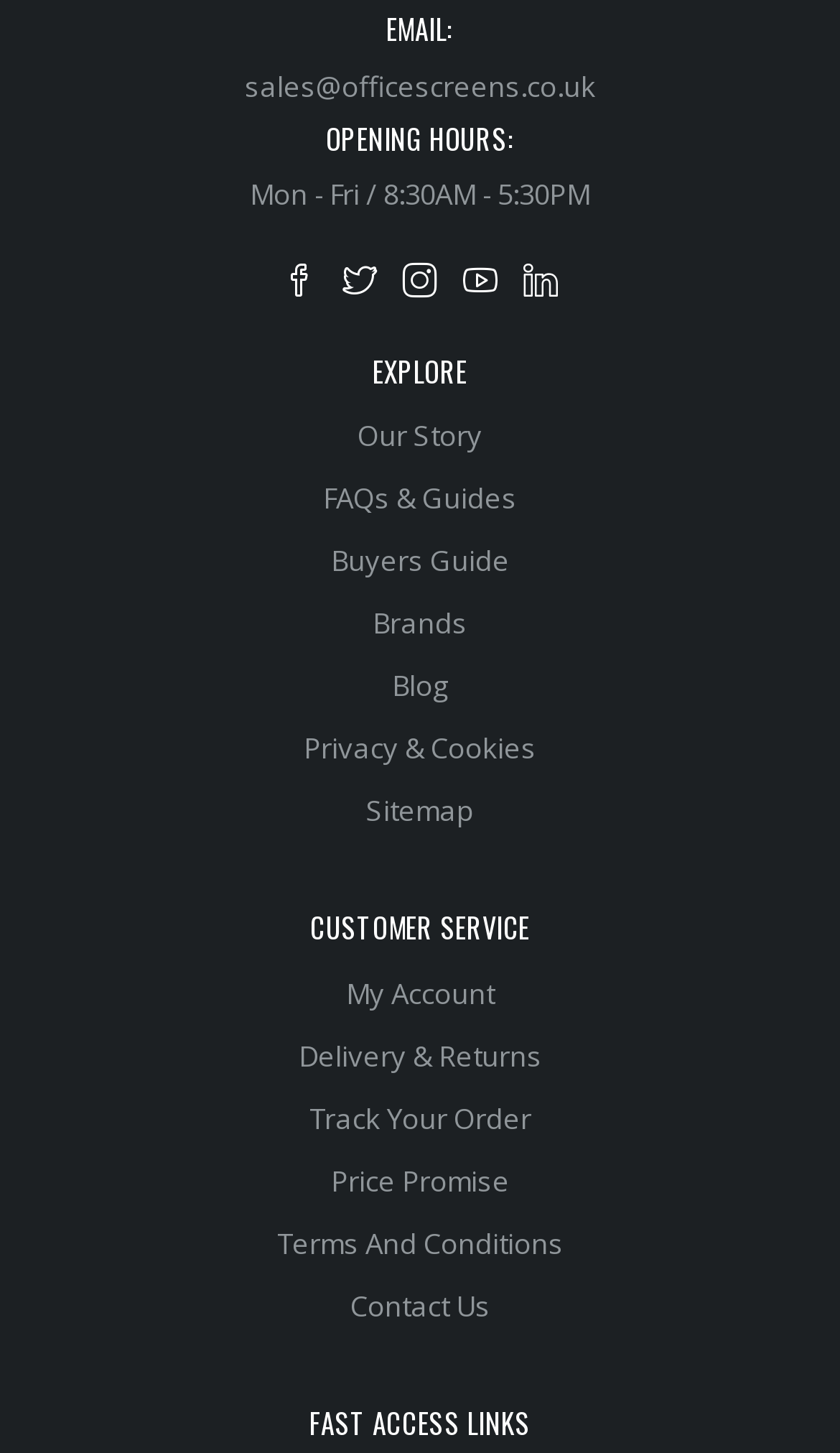Indicate the bounding box coordinates of the element that needs to be clicked to satisfy the following instruction: "Read the blog". The coordinates should be four float numbers between 0 and 1, i.e., [left, top, right, bottom].

[0.038, 0.454, 0.962, 0.49]